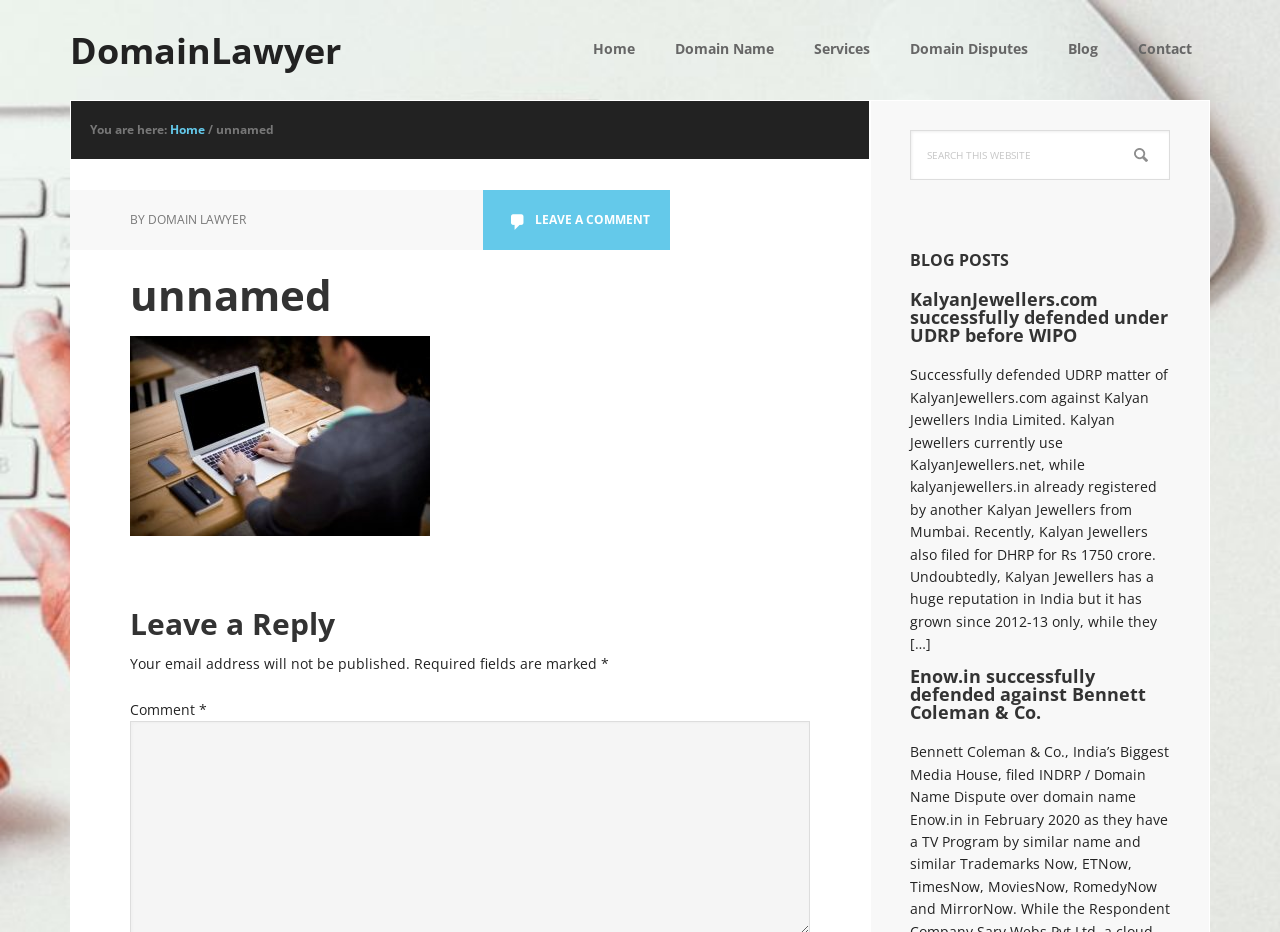Show the bounding box coordinates for the HTML element described as: "Home".

[0.133, 0.13, 0.16, 0.148]